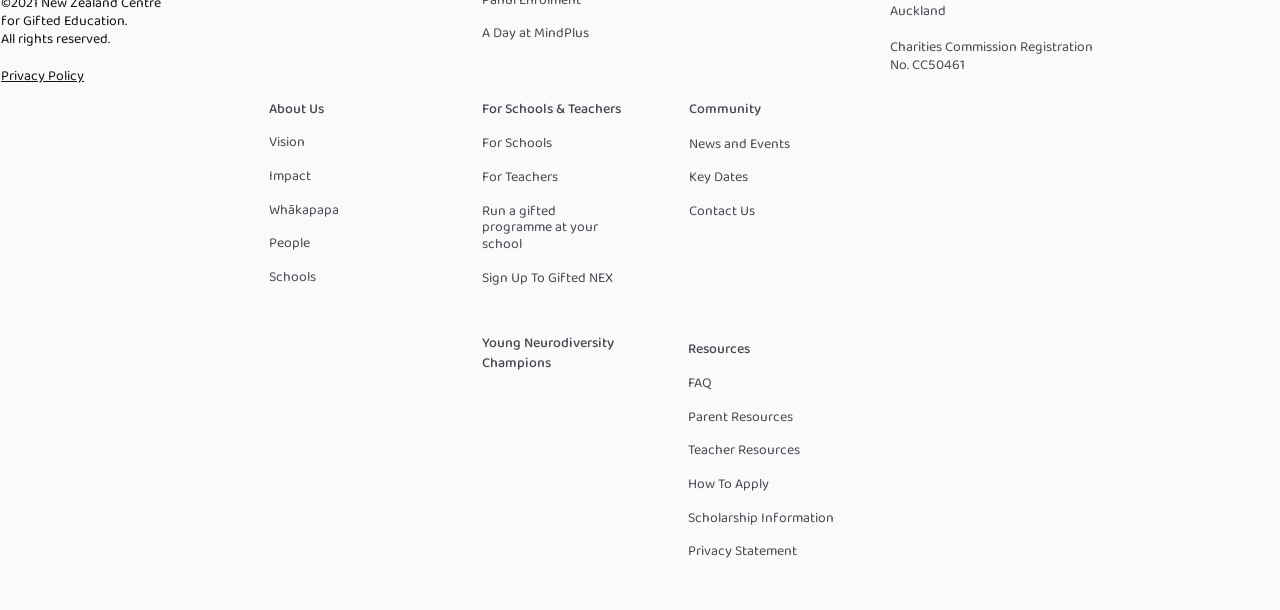Point out the bounding box coordinates of the section to click in order to follow this instruction: "Read the latest News and Events".

[0.538, 0.217, 0.617, 0.253]